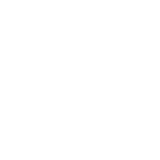What is the purpose of the image?
Respond to the question with a single word or phrase according to the image.

To enhance web experience